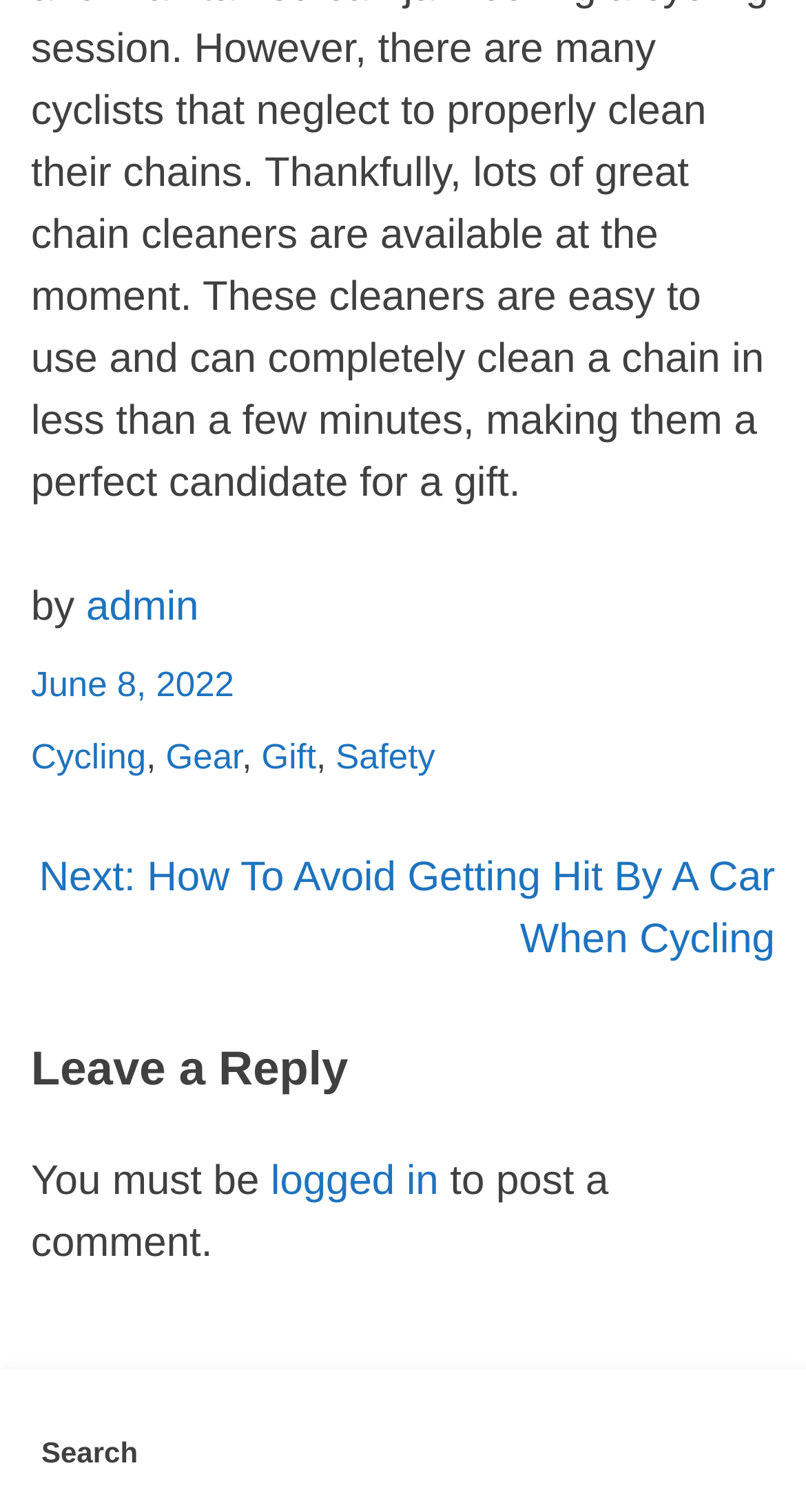Examine the screenshot and answer the question in as much detail as possible: How many sections are there in the webpage?

I counted the number of sections in the webpage, which are the footer section, the navigation section, the leave a reply section, and the search section.